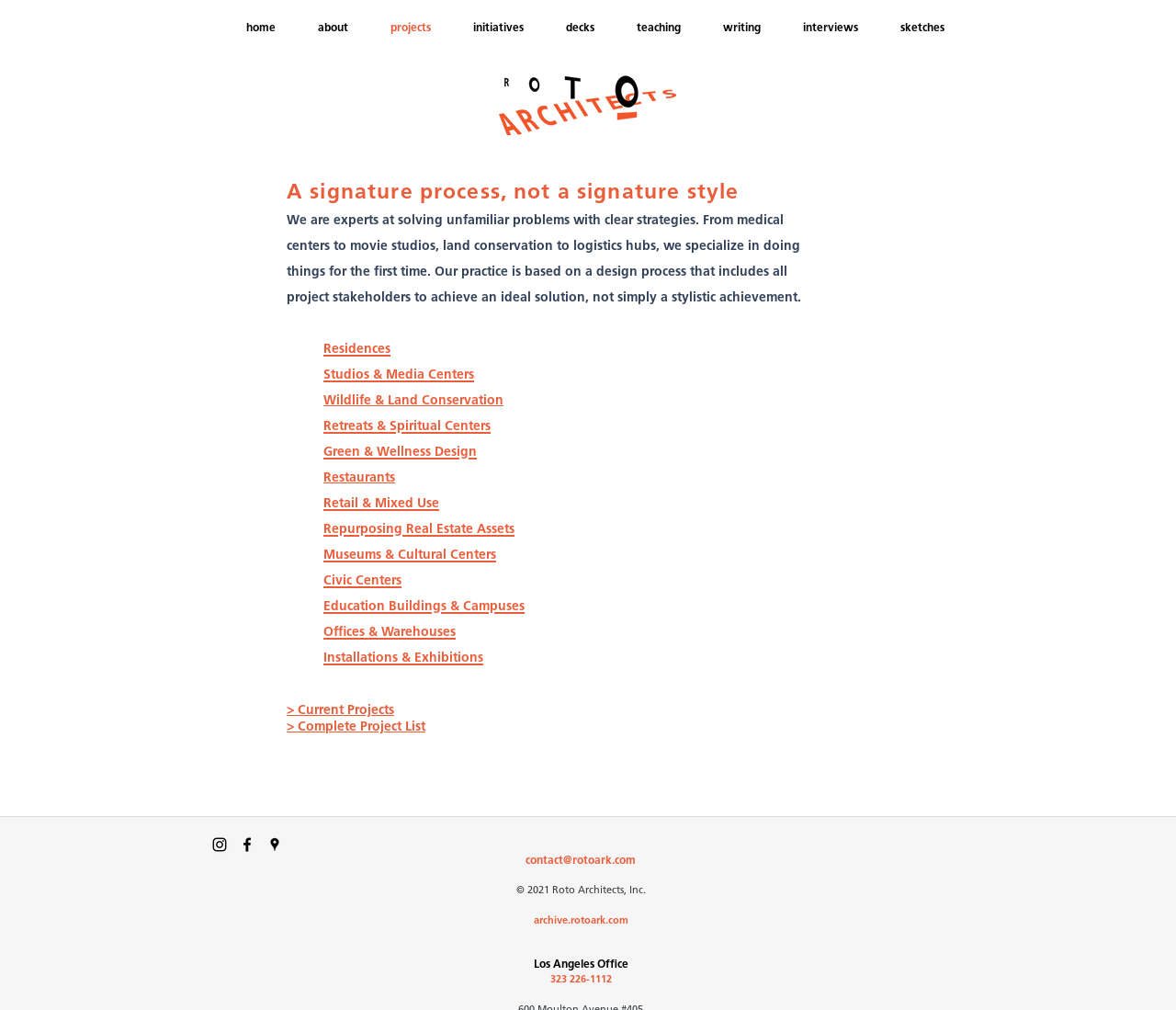Locate the bounding box of the user interface element based on this description: "More health news".

None